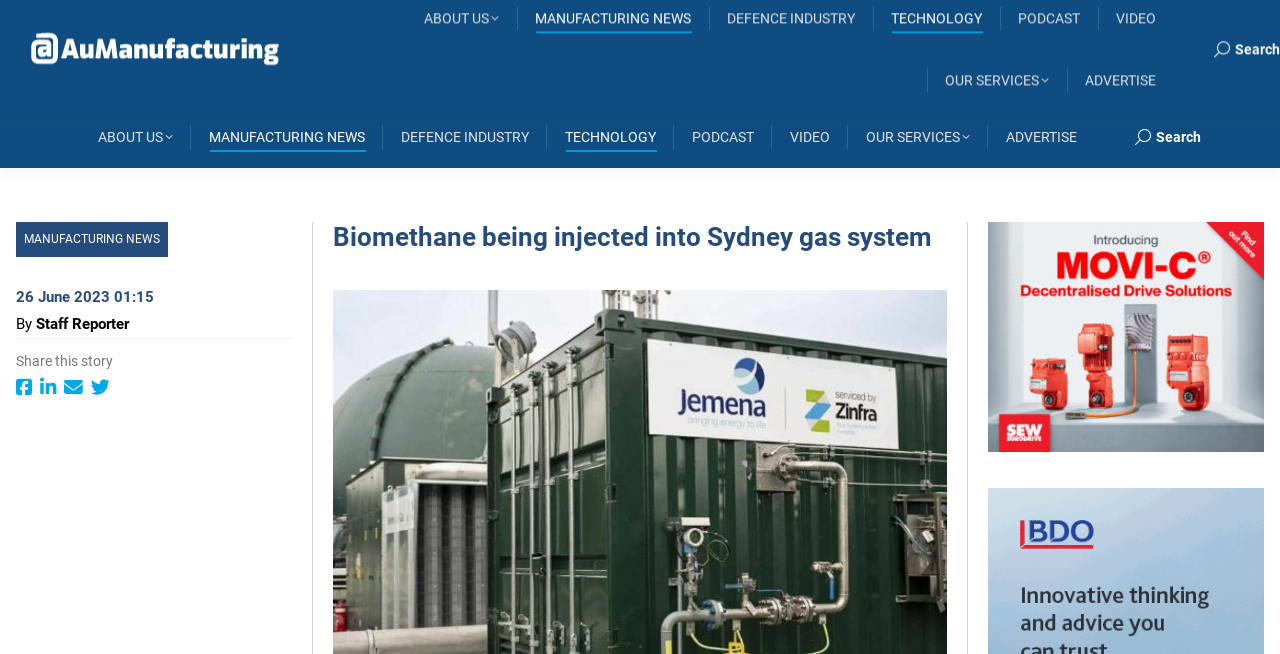What is the name of the website?
Using the details from the image, give an elaborate explanation to answer the question.

I determined the name of the website by looking at the top-left corner of the webpage, where I found the logo and the text 'Australian Manufacturing Forum'.